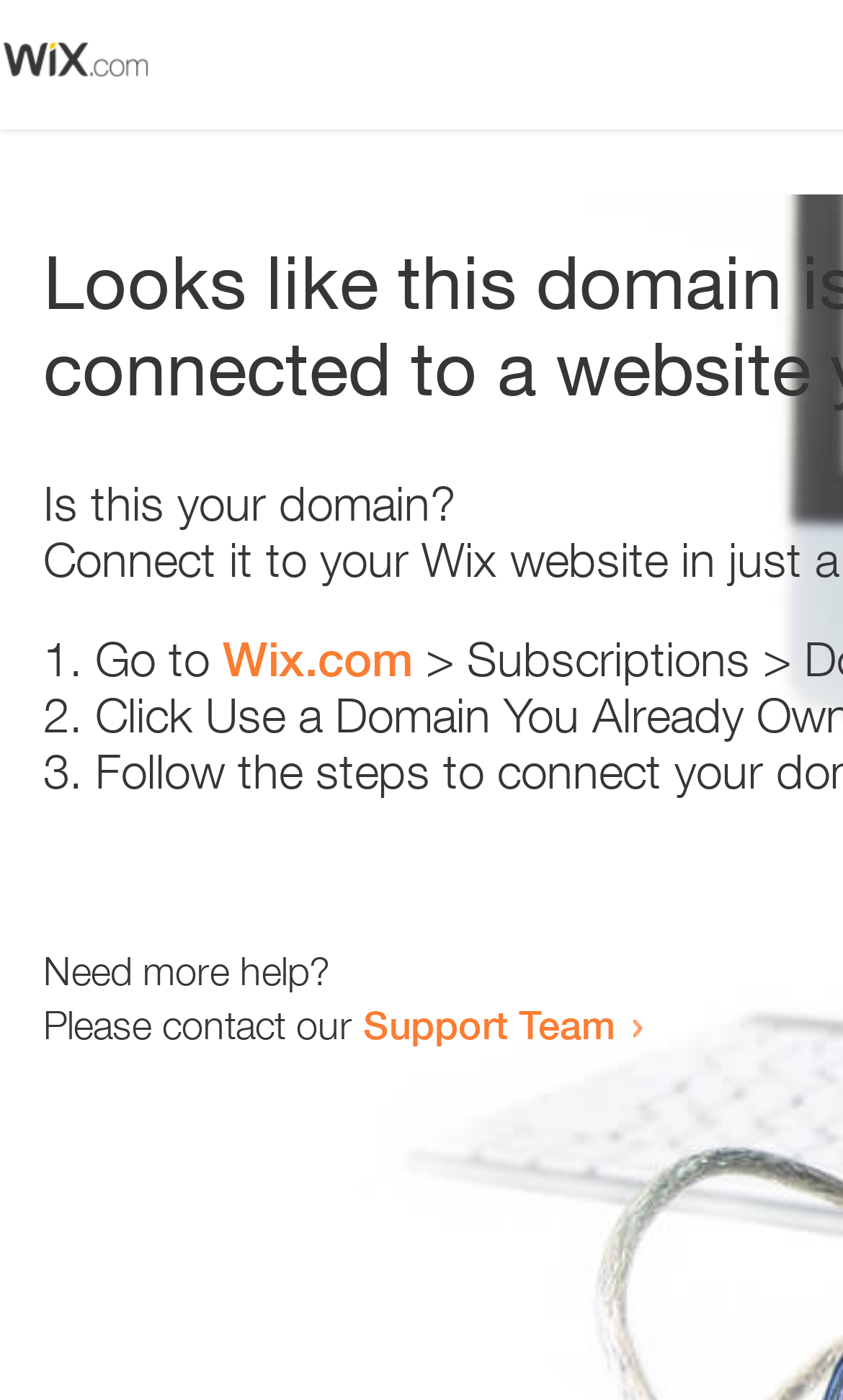Who can be contacted for further assistance?
Provide a comprehensive and detailed answer to the question.

The webpage provides a link to contact the 'Support Team' for further assistance, indicating that users can reach out to this team for help with resolving the error or other domain-related issues.